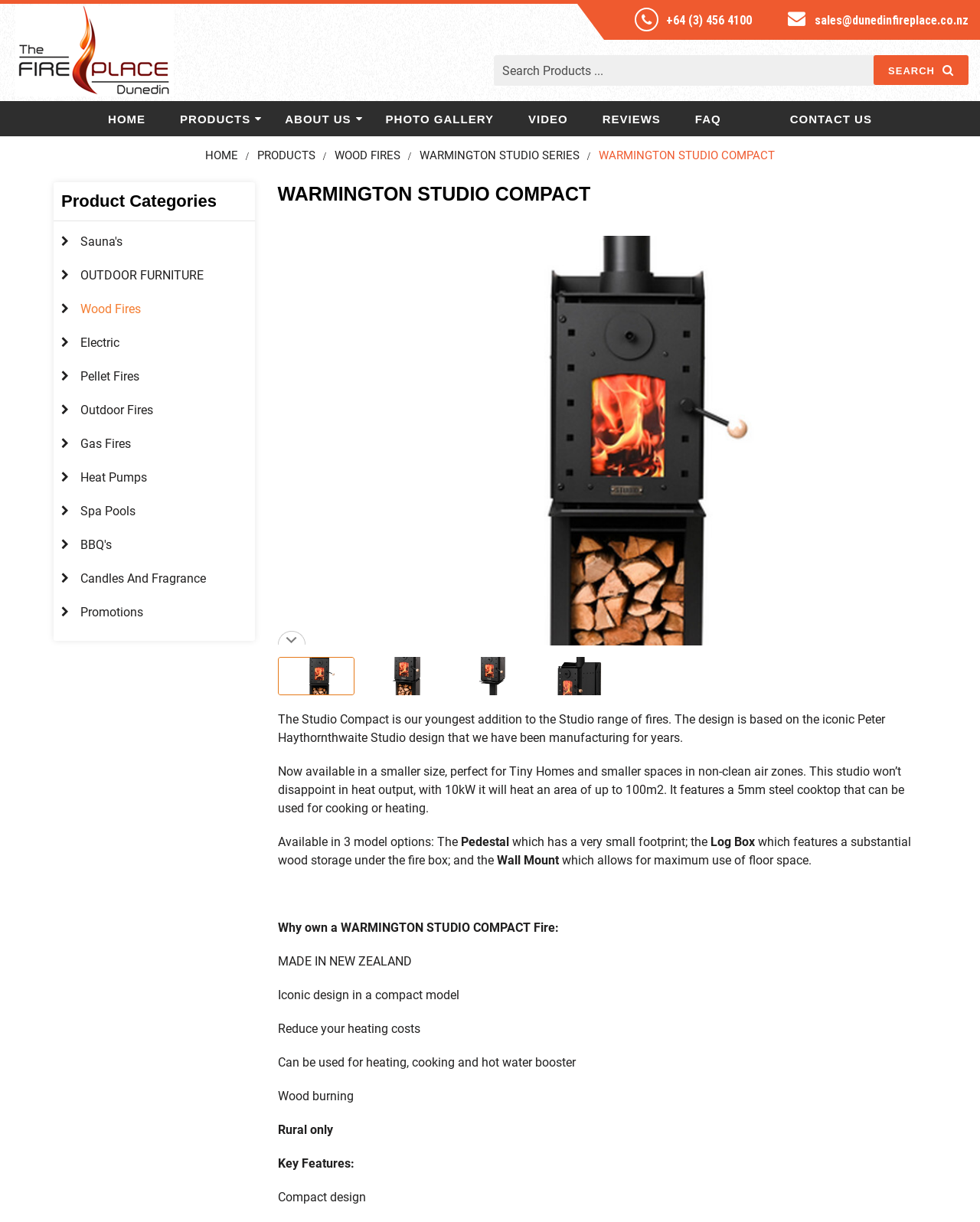Locate the coordinates of the bounding box for the clickable region that fulfills this instruction: "contact us".

[0.794, 0.086, 0.901, 0.108]